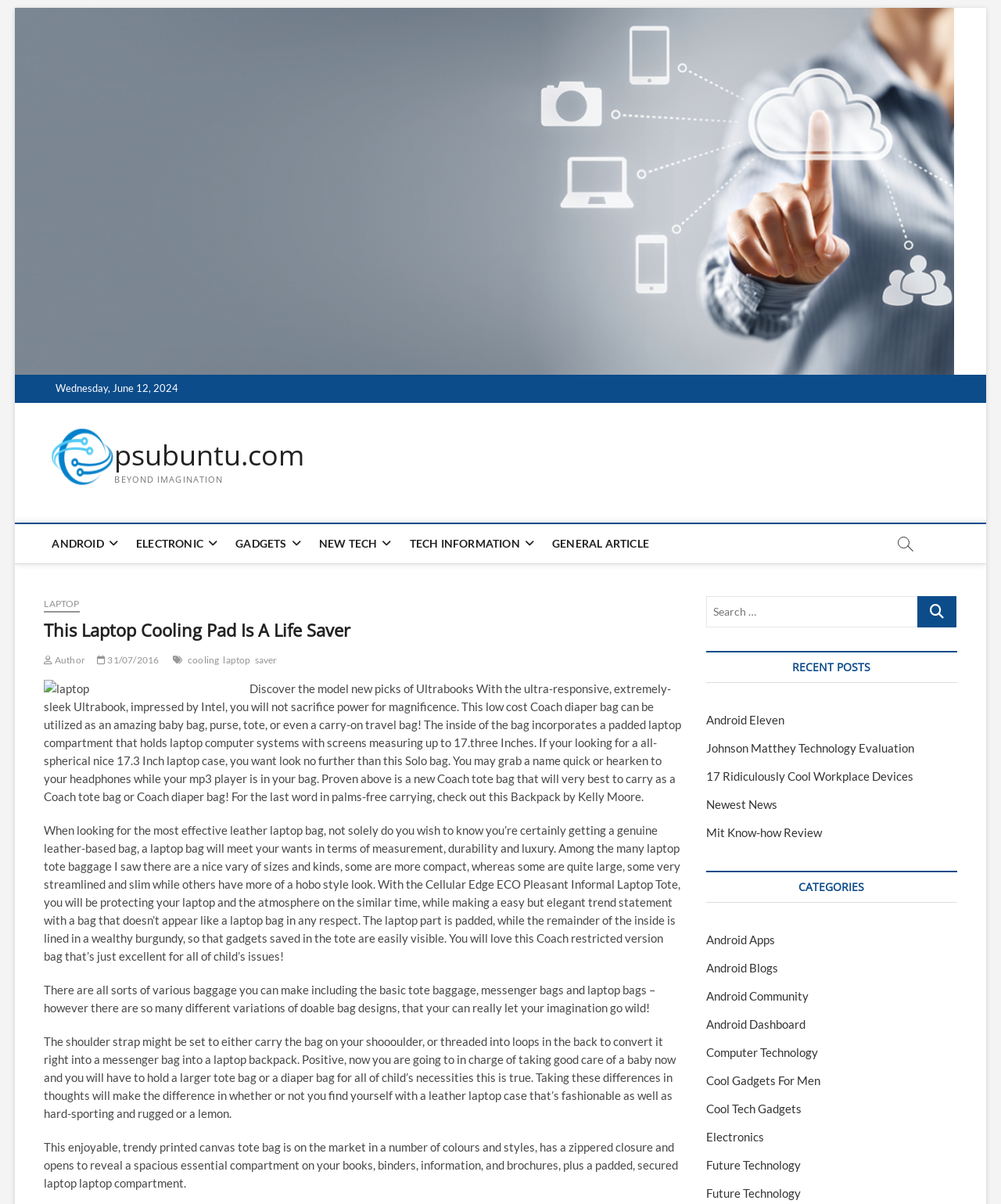Find the bounding box coordinates of the area to click in order to follow the instruction: "Search for something".

[0.706, 0.495, 0.917, 0.521]